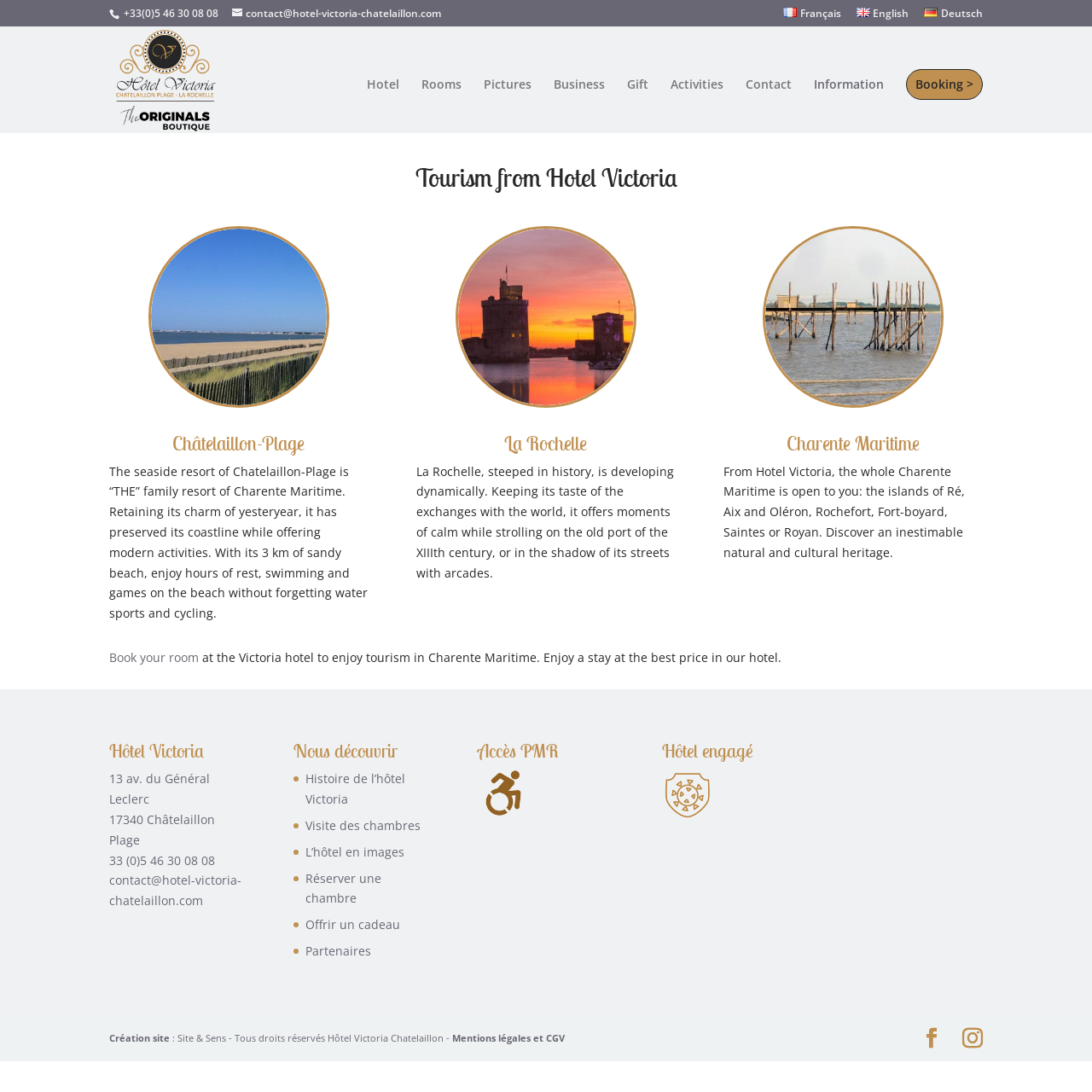How many images are there in the tourism section?
Provide a well-explained and detailed answer to the question.

I counted the number of images in the tourism section, which is located in the middle of the webpage, and found that there are three images: one for Châtelaillon-Plage, one for La Rochelle, and one for Charente Maritime.